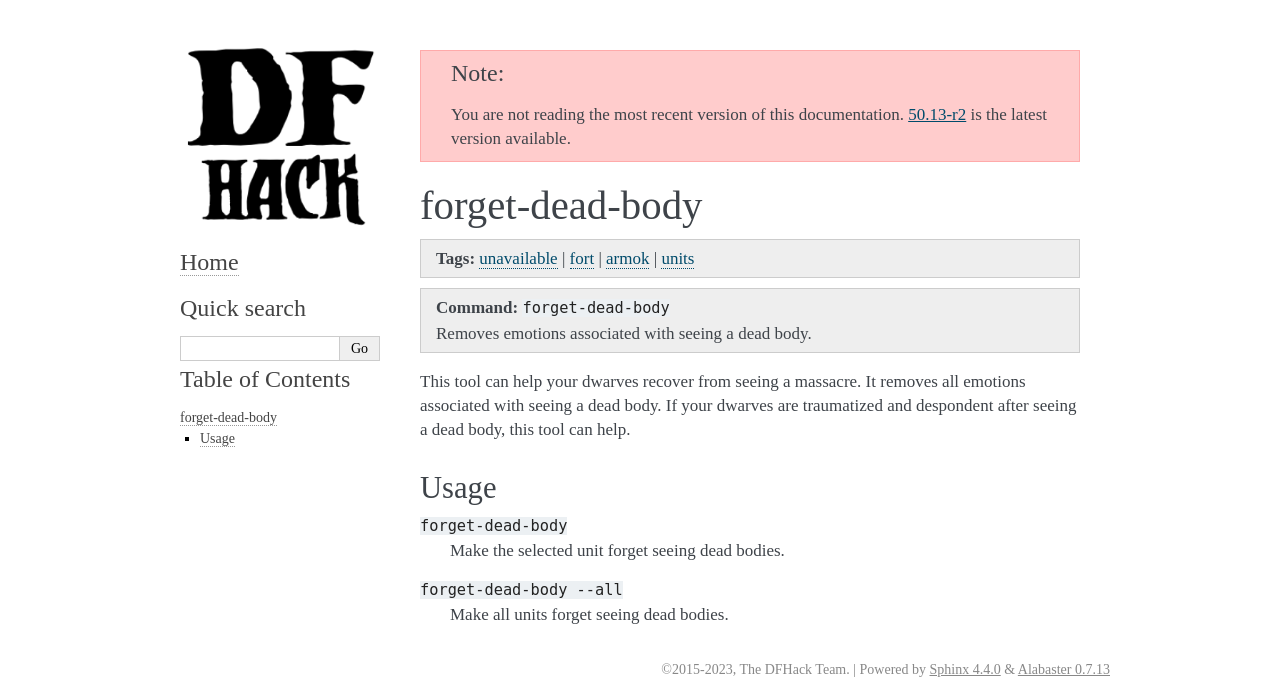Using the details from the image, please elaborate on the following question: What is the name of the tool described on this page?

I found the answer by looking at the main heading of the page, which is 'forget-dead-body — DFHack 50.08-r4 documentation'. The main content of the page is describing a tool, and the name of the tool is 'forget-dead-body'.